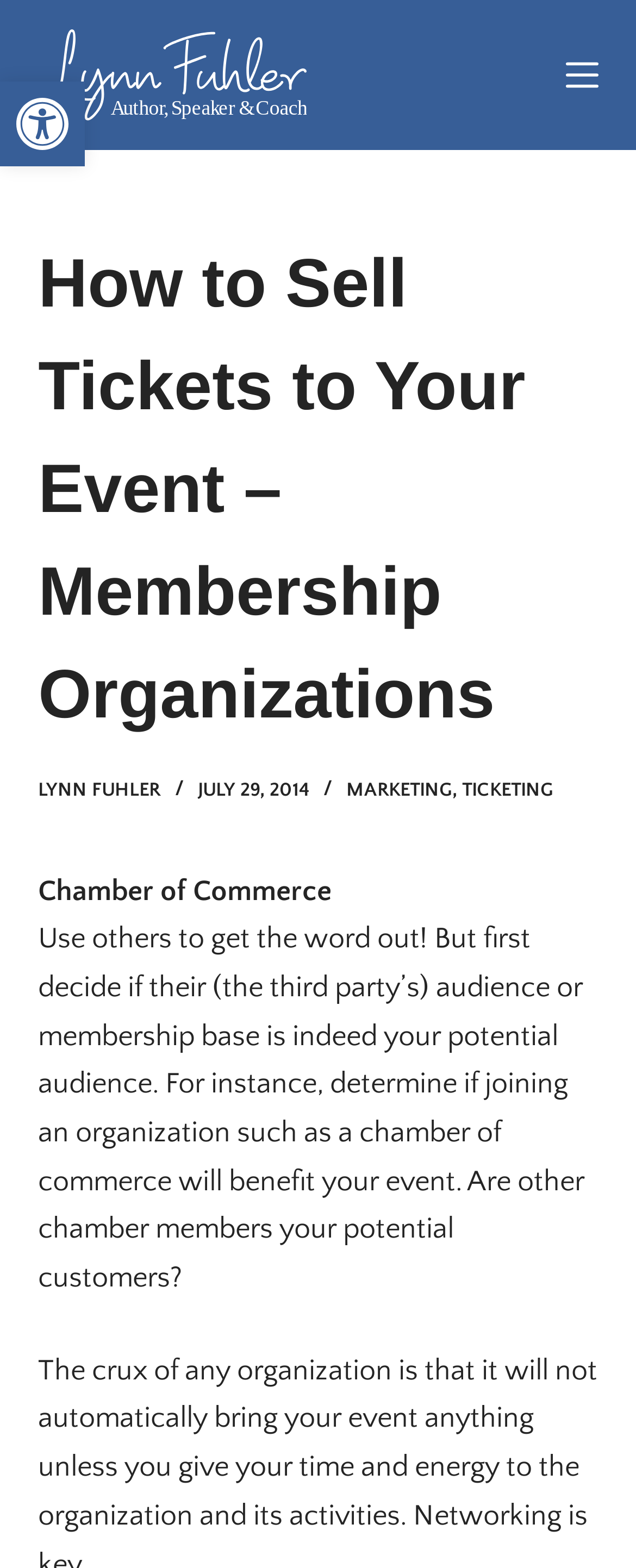What is the purpose of joining an organization?
Give a comprehensive and detailed explanation for the question.

According to the article, joining an organization such as the Chamber of Commerce can benefit the event, as mentioned in the StaticText element located in the main content section of the webpage.